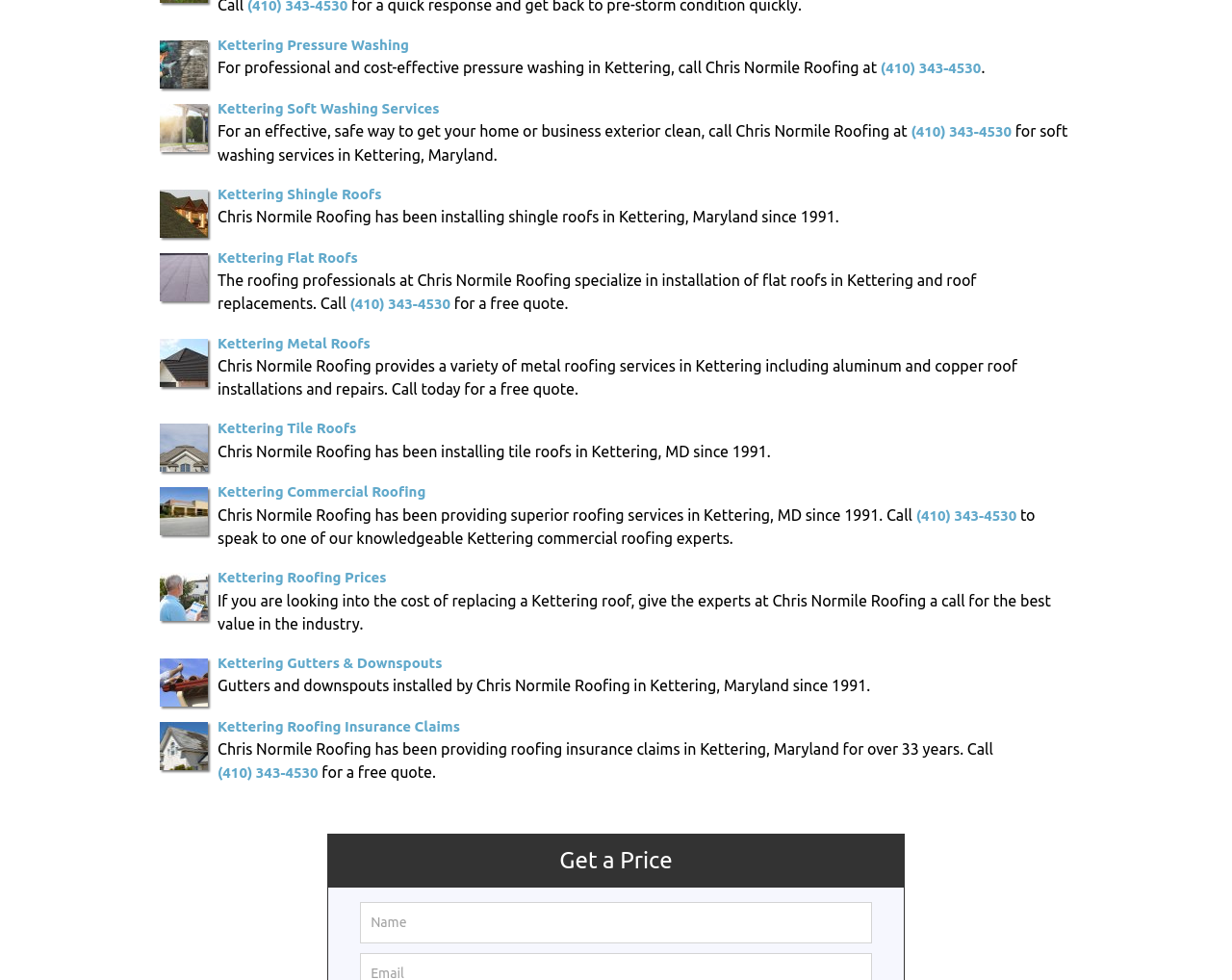Predict the bounding box coordinates of the UI element that matches this description: "Kettering Roofing Insurance Claims". The coordinates should be in the format [left, top, right, bottom] with each value between 0 and 1.

[0.177, 0.732, 0.373, 0.749]